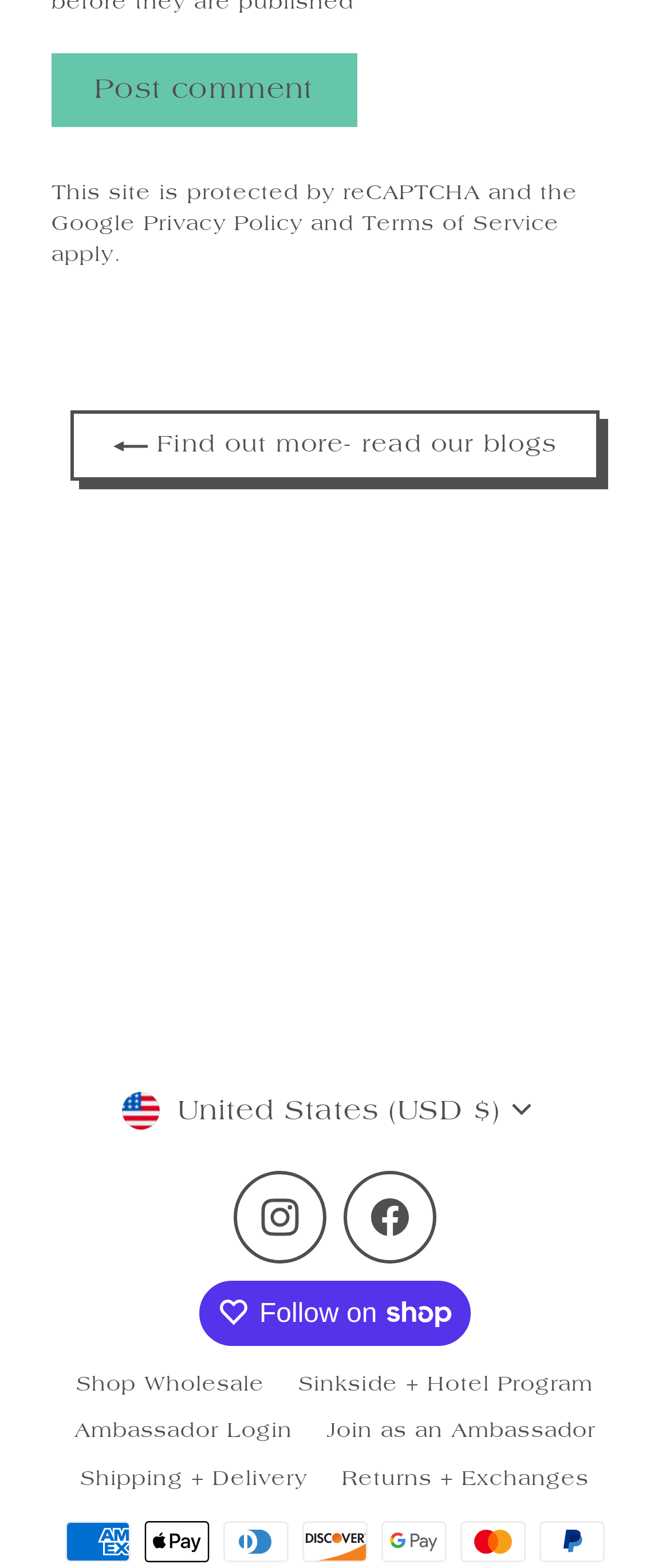Can you pinpoint the bounding box coordinates for the clickable element required for this instruction: "Follow on Shop"? The coordinates should be four float numbers between 0 and 1, i.e., [left, top, right, bottom].

[0.297, 0.816, 0.703, 0.857]